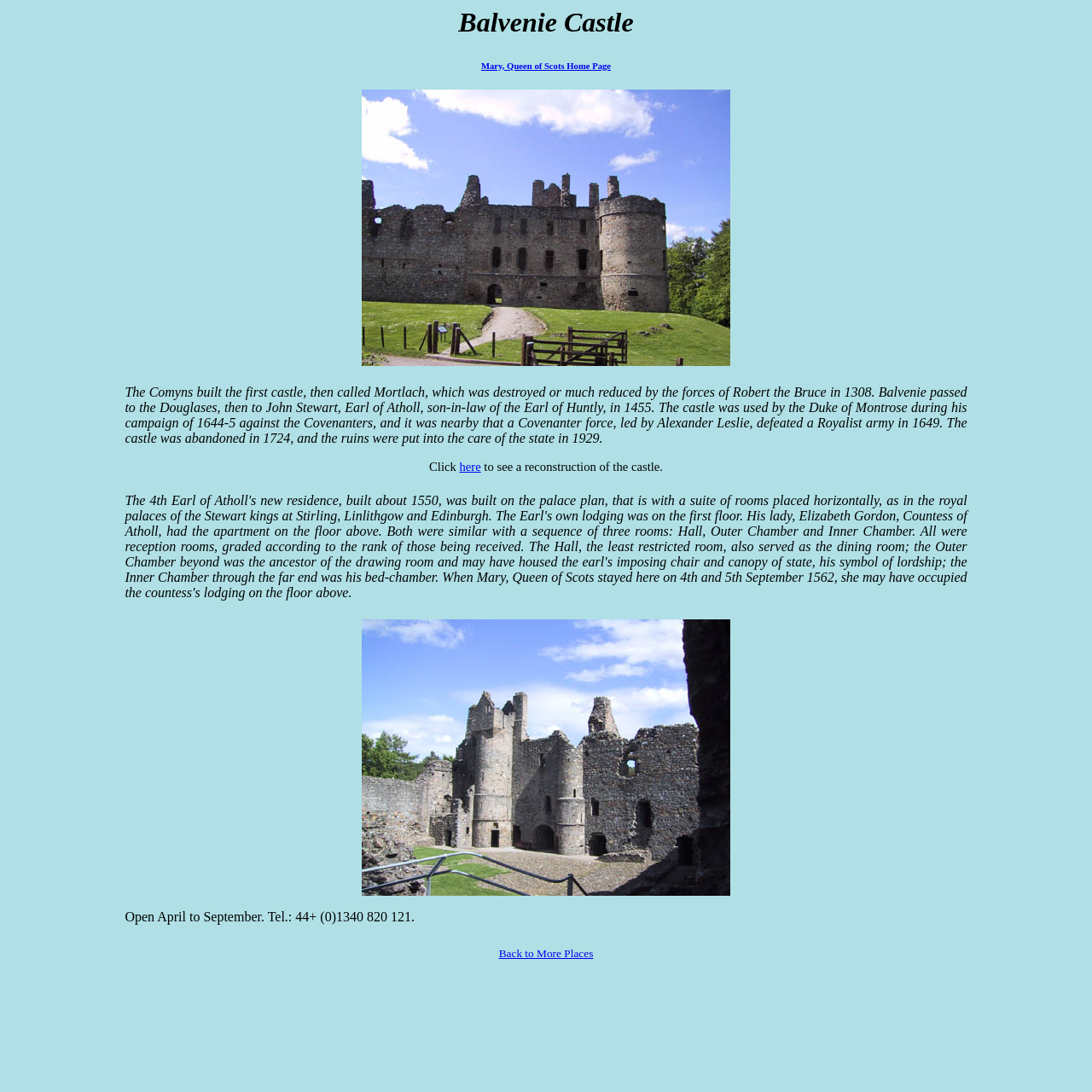Illustrate the webpage thoroughly, mentioning all important details.

The webpage is about Balvenie Castle and its connection to Mary, Queen of Scots. At the top, there is a heading that reads "Balvenie Castle". Below it, there is a link to "Mary, Queen of Scots Home Page". 

The main content of the webpage is organized into a table with three rows. The first row contains an image of the entrance to Balvenie Castle, with a caption "Entrance to Balvenie Castle". 

The second row has a block of text that provides historical information about the castle, including its construction, destruction, and changes in ownership over the centuries. Within this text, there is a link to a reconstruction of the castle. 

The third row contains another block of text that describes the layout and design of the castle, specifically the 4th Earl of Atholl's new residence built around 1550. This text also mentions Mary, Queen of Scots' visit to the castle in 1562. 

Below the table, there is an image of the courtyard view of the building added by John Stewart, 4th Earl of Atholl, along with some practical information about visiting the castle, including the opening months and a phone number. 

At the bottom of the page, there is a link to "Back to More Places".